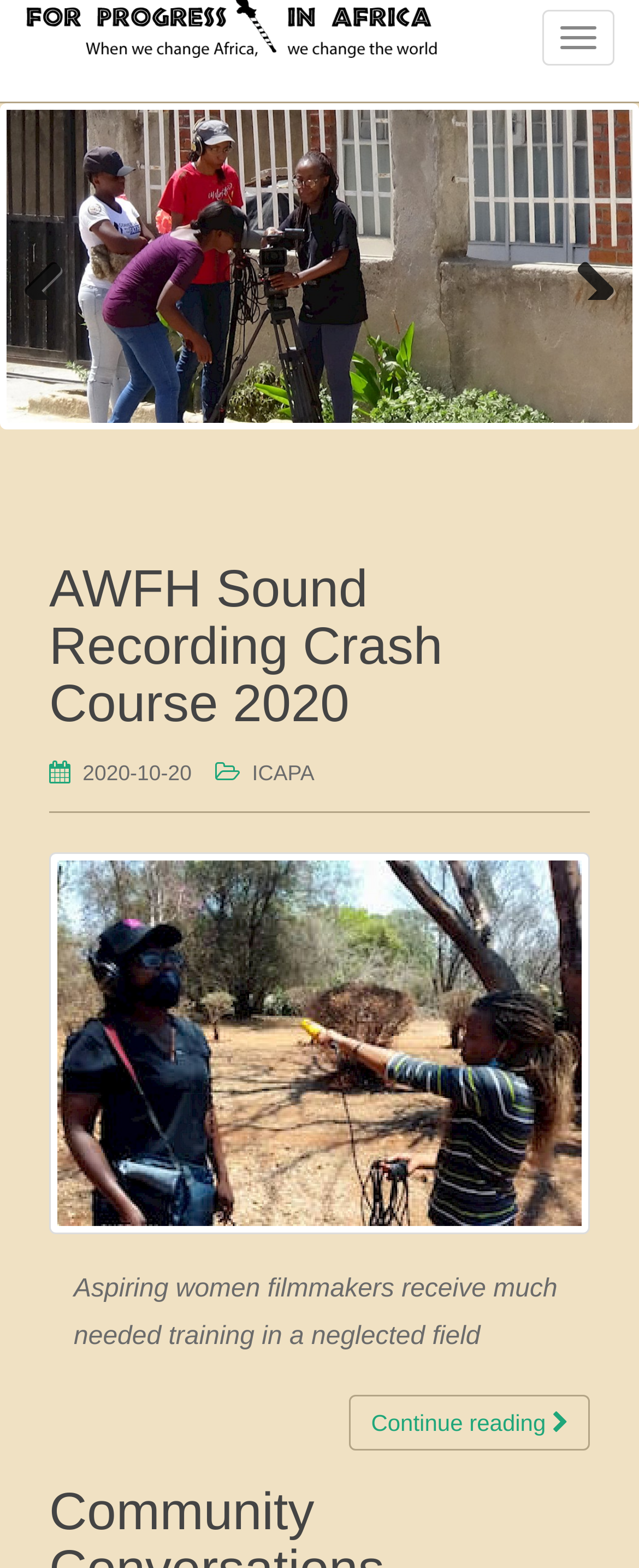Find the bounding box coordinates of the clickable region needed to perform the following instruction: "Toggle navigation". The coordinates should be provided as four float numbers between 0 and 1, i.e., [left, top, right, bottom].

[0.849, 0.006, 0.962, 0.042]